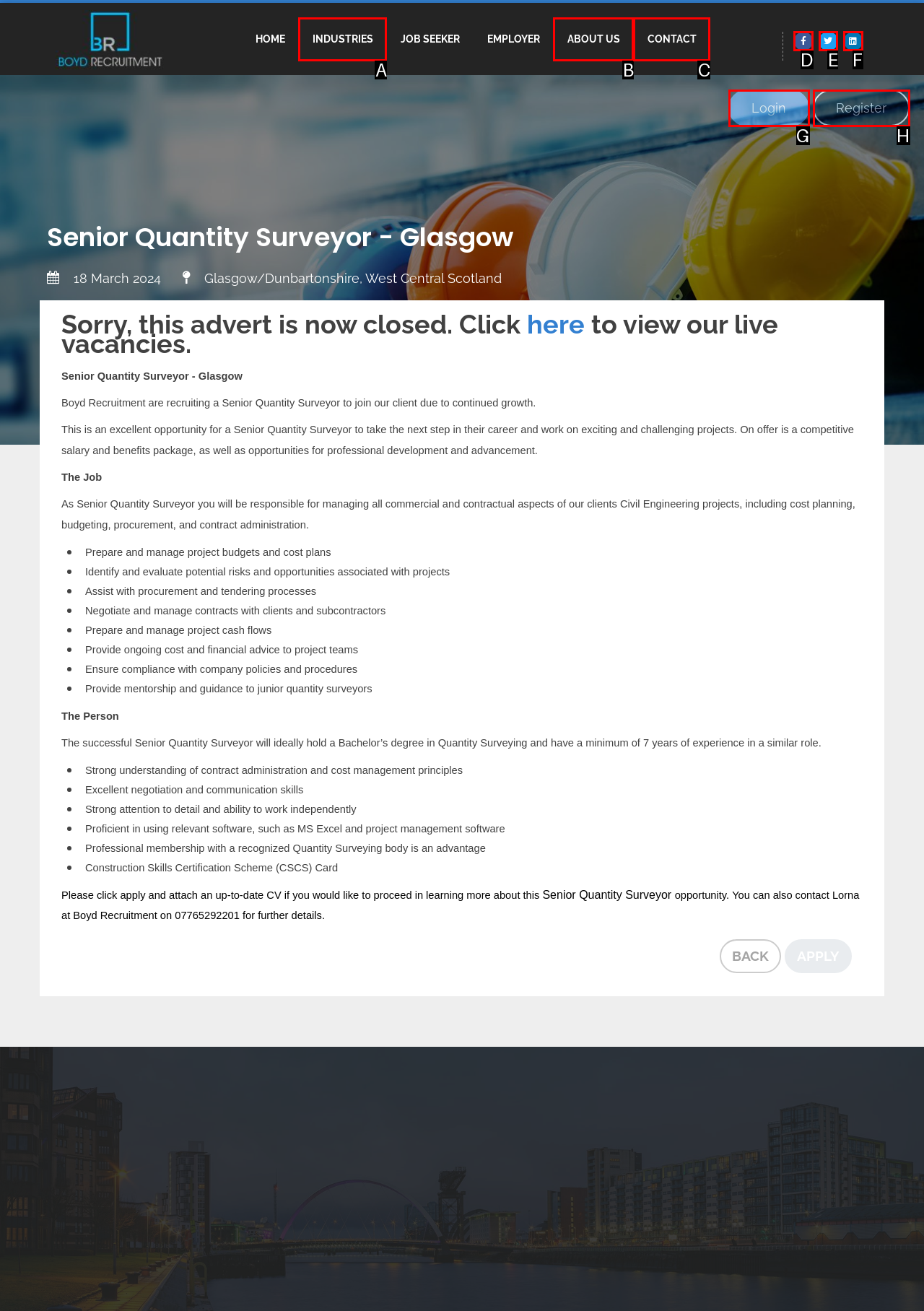Based on the element described as: About Us
Find and respond with the letter of the correct UI element.

B